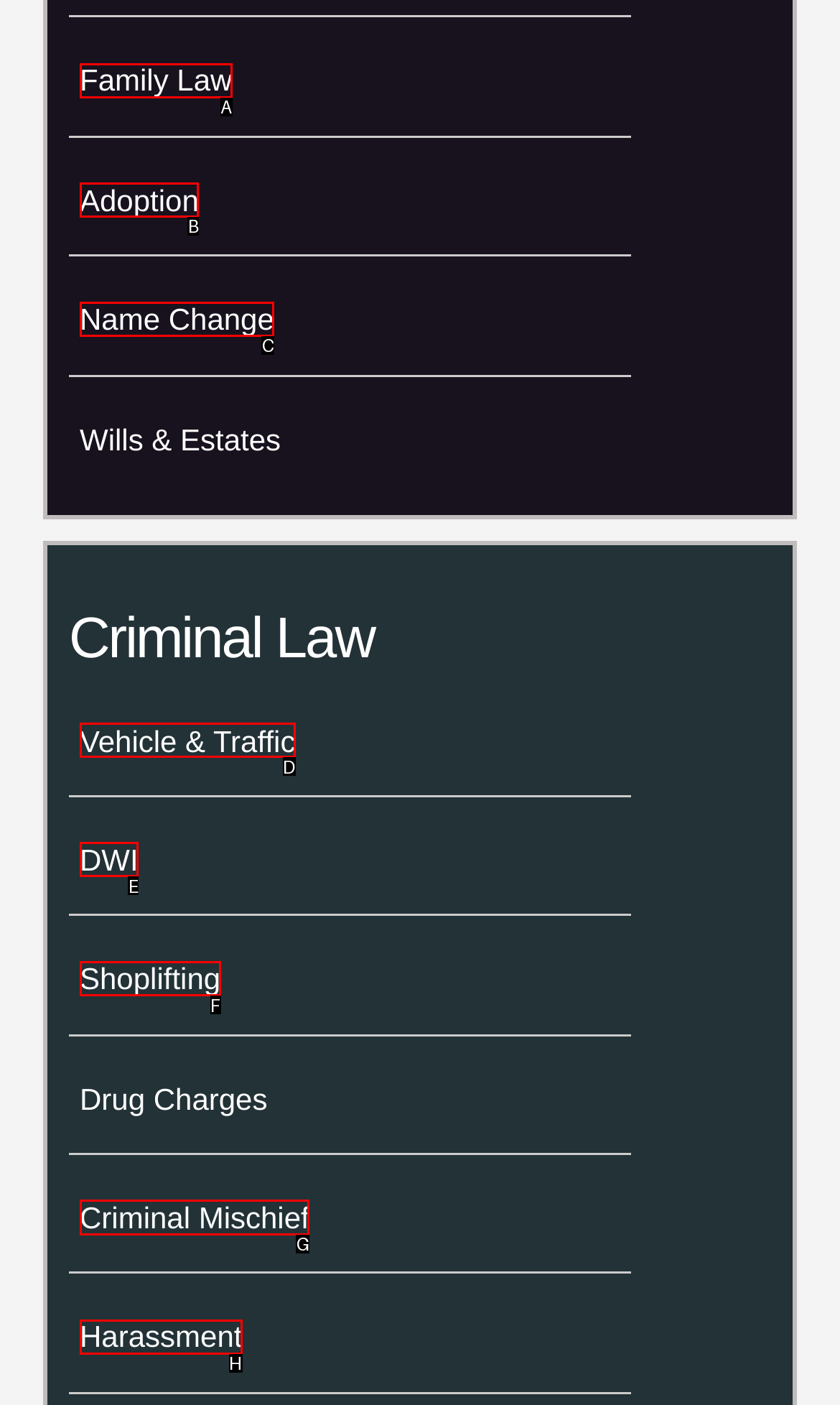Given the task: Explore Criminal Mischief, point out the letter of the appropriate UI element from the marked options in the screenshot.

G